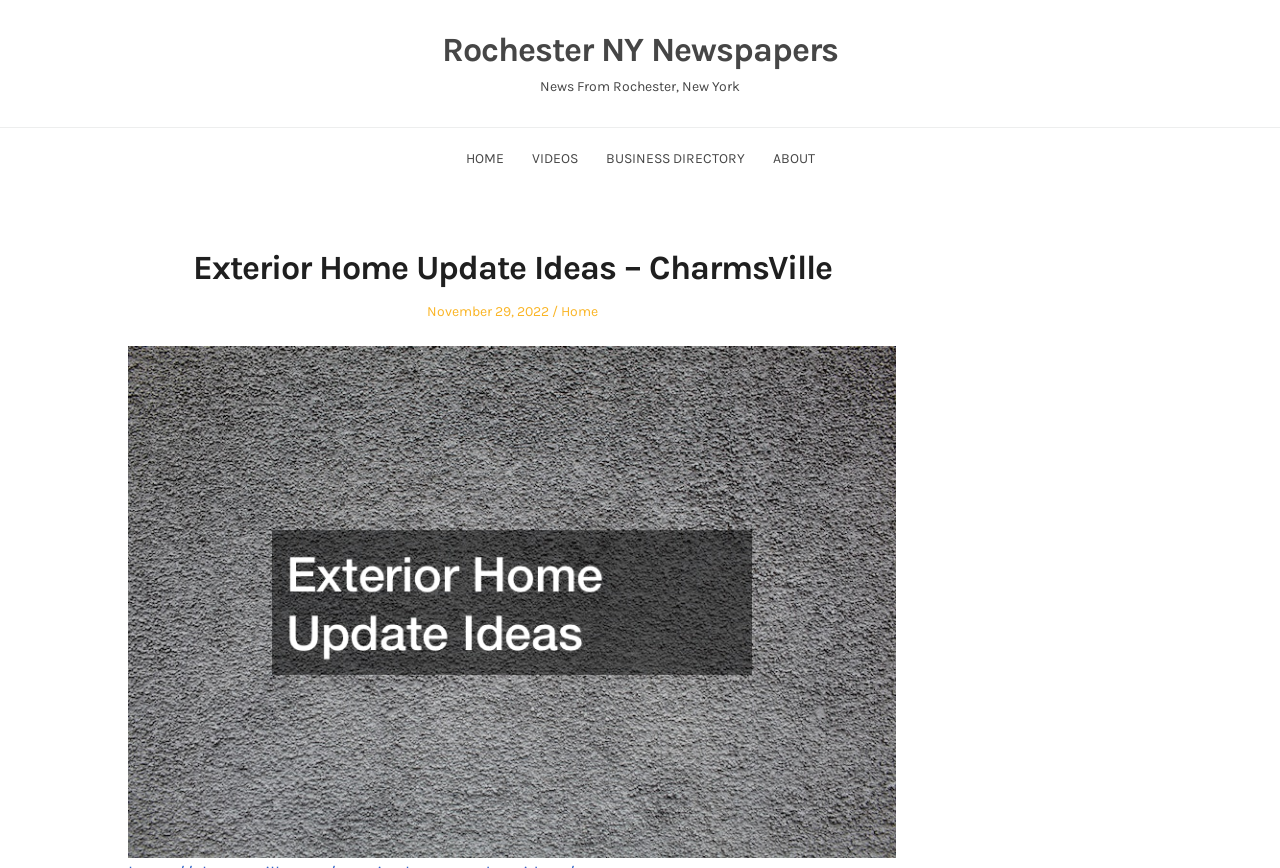Given the description: "Videos", determine the bounding box coordinates of the UI element. The coordinates should be formatted as four float numbers between 0 and 1, [left, top, right, bottom].

[0.415, 0.173, 0.451, 0.192]